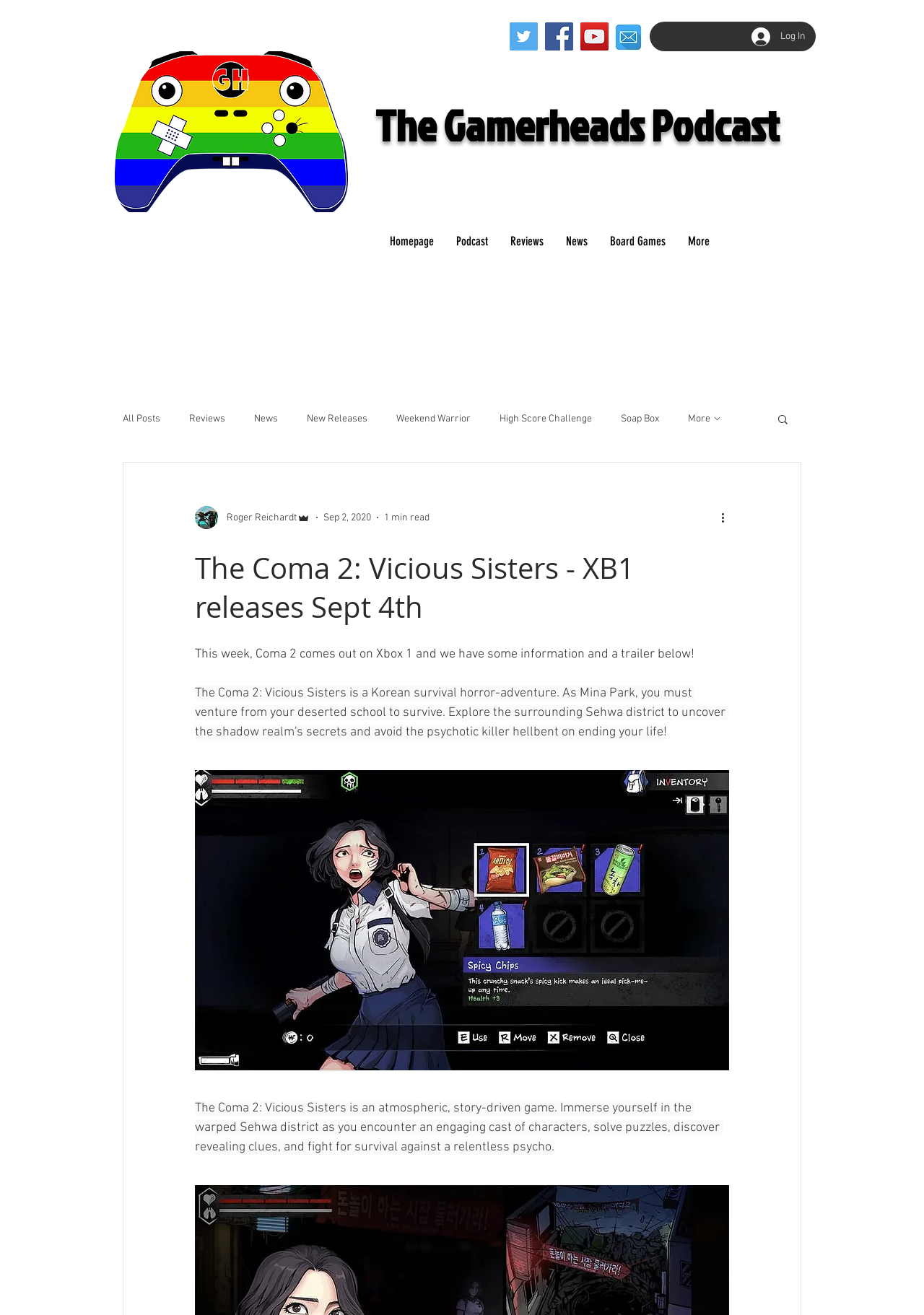How long does it take to read the article?
Answer the question using a single word or phrase, according to the image.

1 min